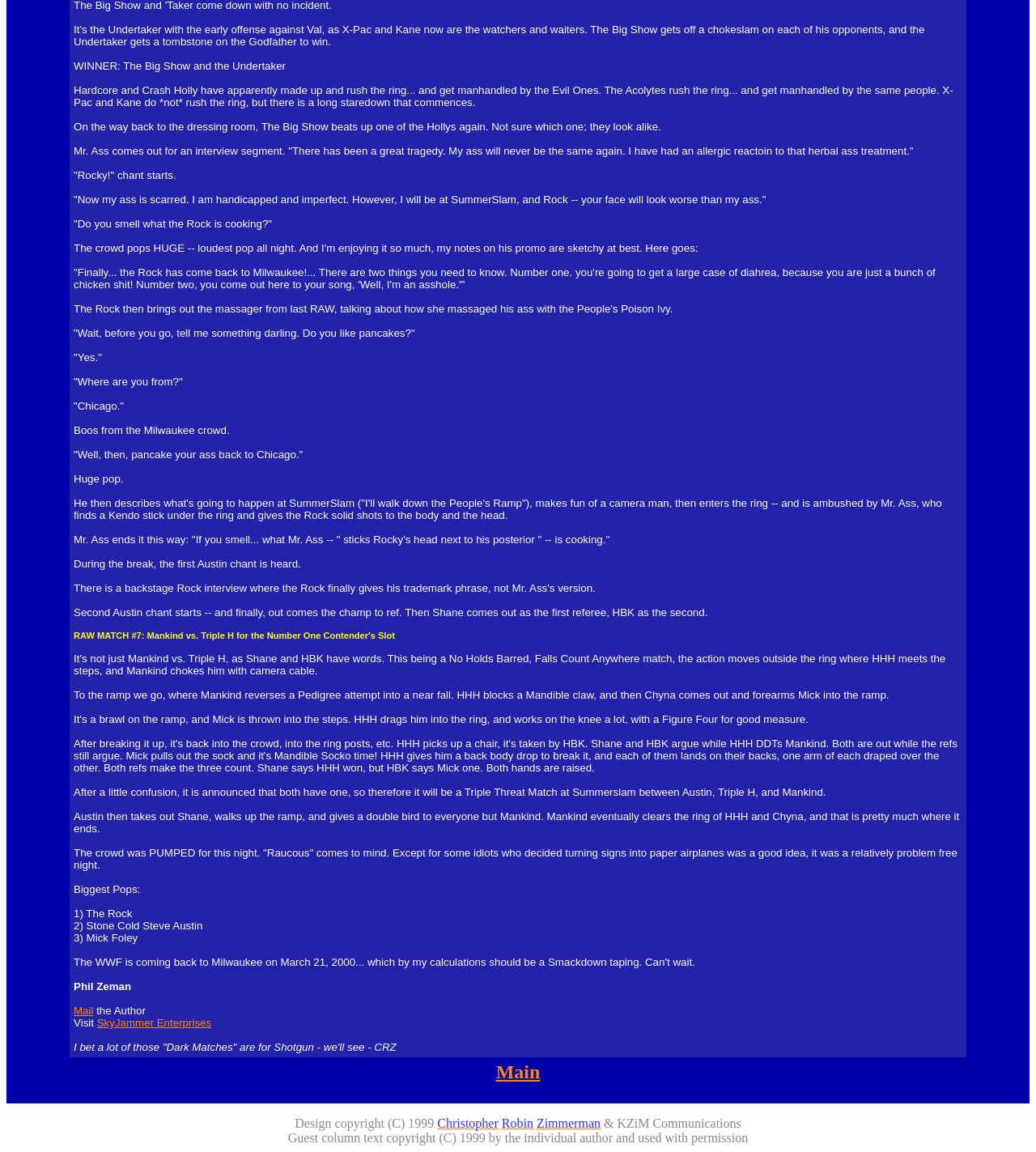Ascertain the bounding box coordinates for the UI element detailed here: "Zimmerman". The coordinates should be provided as [left, top, right, bottom] with each value being a float between 0 and 1.

[0.518, 0.969, 0.58, 0.981]